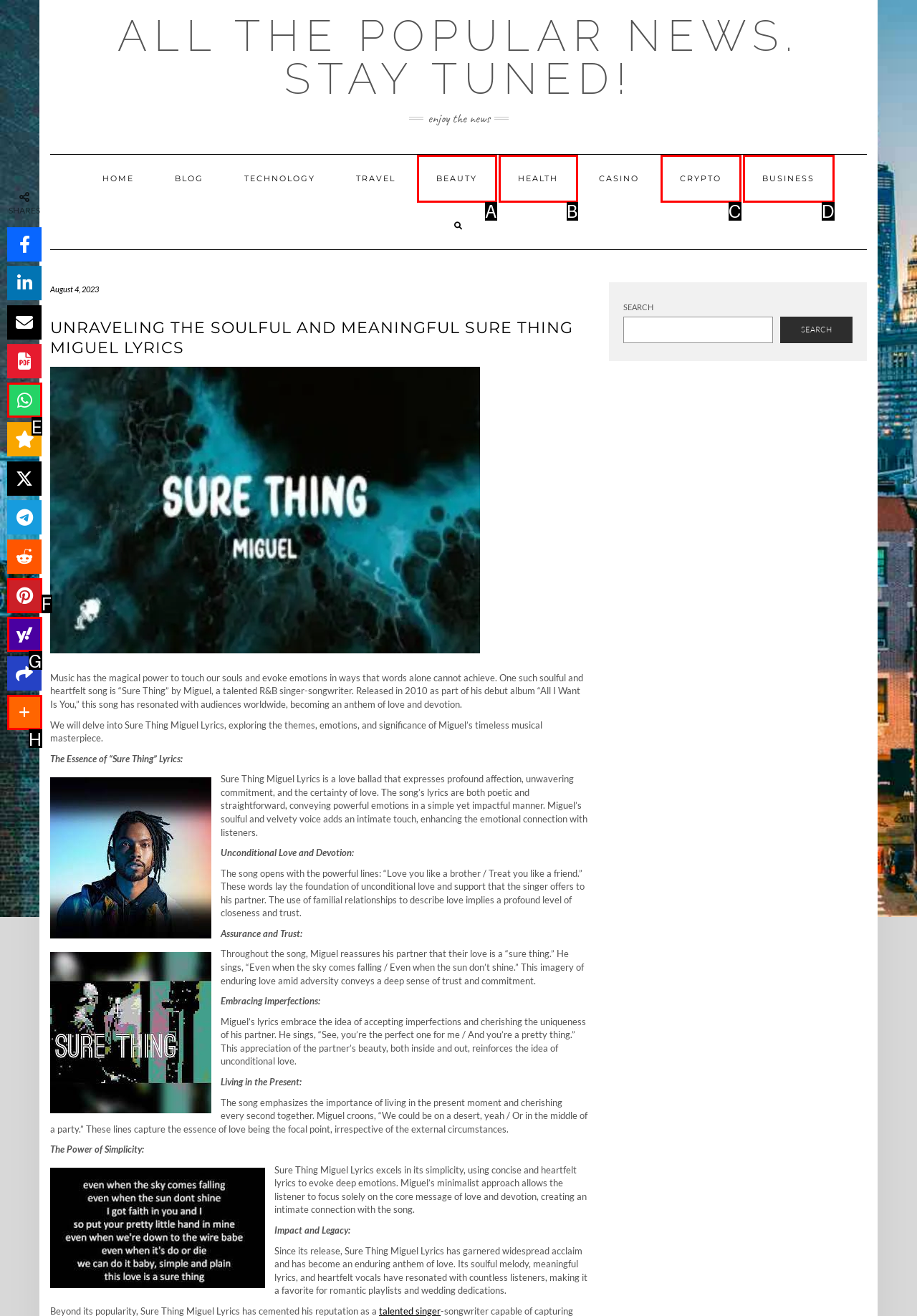Select the HTML element that best fits the description: Enstine Muki
Respond with the letter of the correct option from the choices given.

None